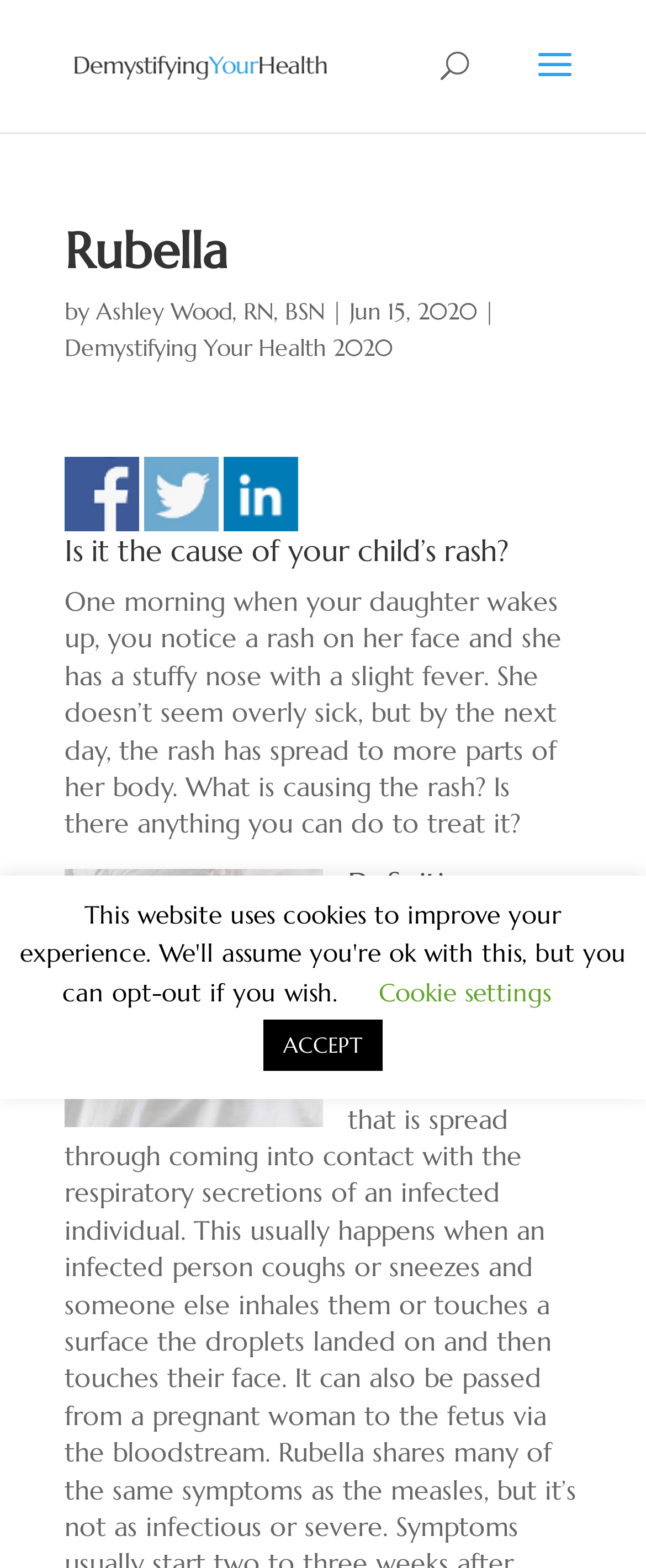Pinpoint the bounding box coordinates of the area that should be clicked to complete the following instruction: "Learn about Rubella definition". The coordinates must be given as four float numbers between 0 and 1, i.e., [left, top, right, bottom].

[0.1, 0.554, 0.5, 0.719]